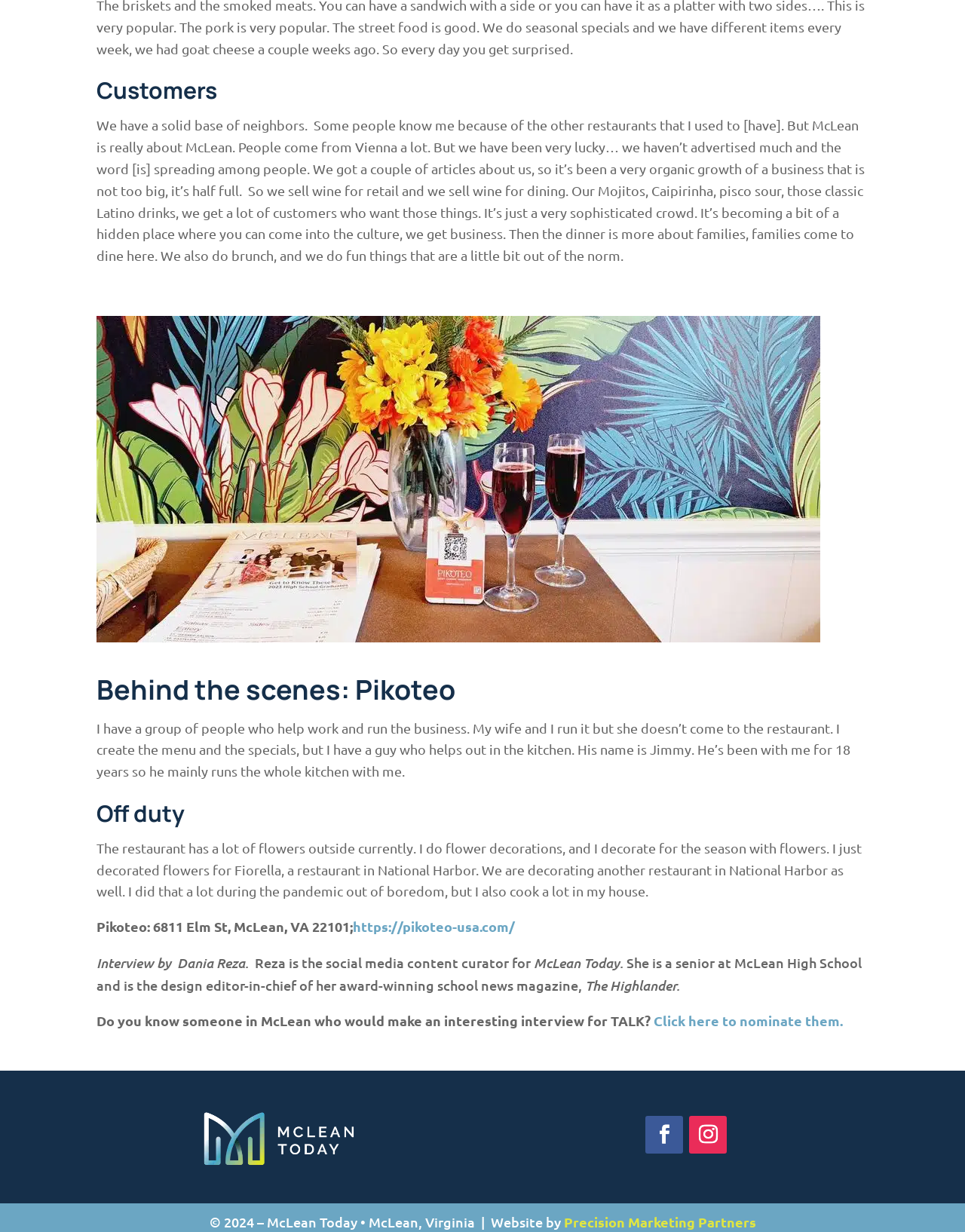Provide the bounding box coordinates for the UI element described in this sentence: "https://pikoteo-usa.com/". The coordinates should be four float values between 0 and 1, i.e., [left, top, right, bottom].

[0.366, 0.745, 0.534, 0.759]